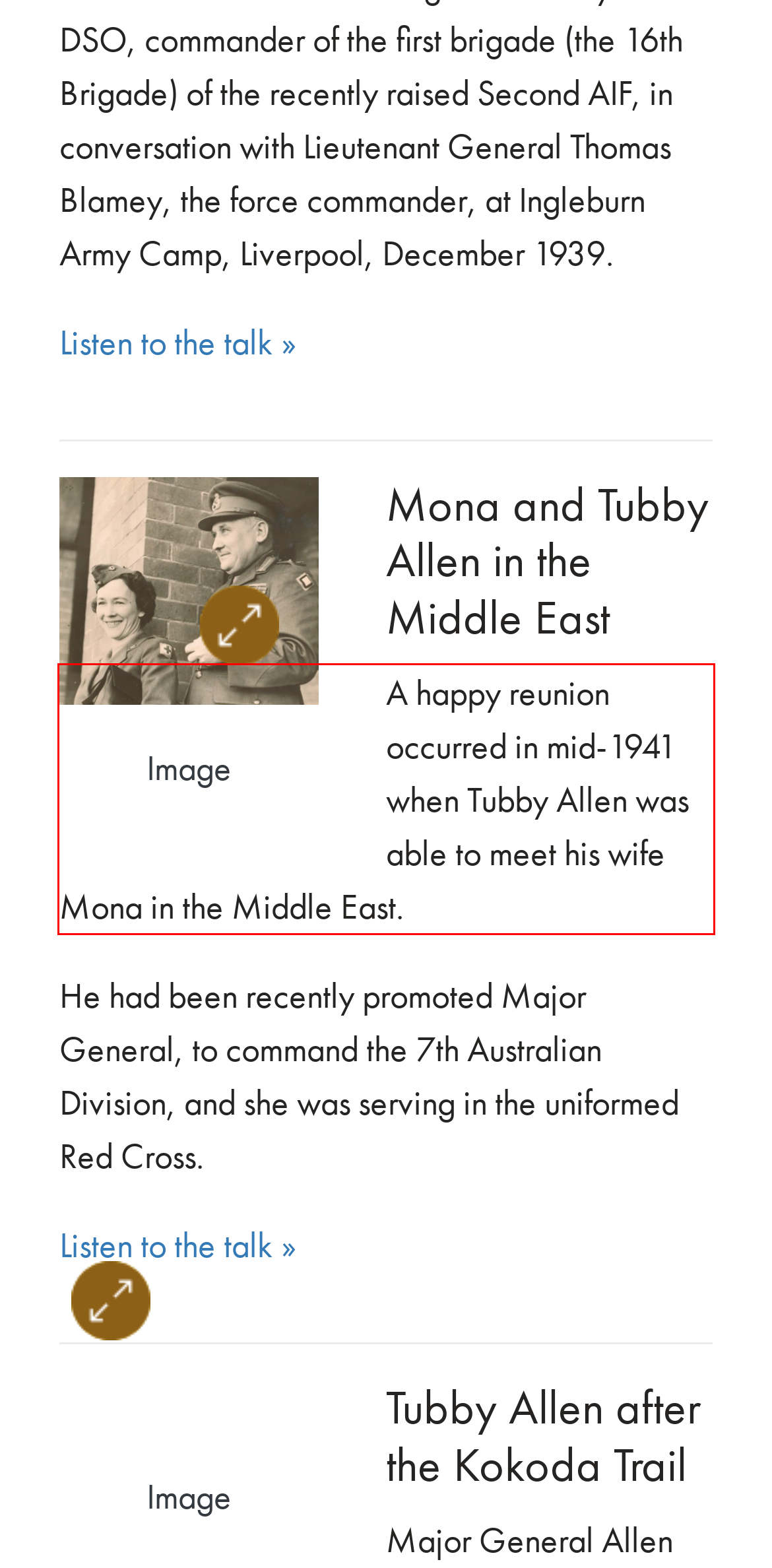Given the screenshot of the webpage, identify the red bounding box, and recognize the text content inside that red bounding box.

A happy reunion occurred in mid-1941 when Tubby Allen was able to meet his wife Mona in the Middle East.